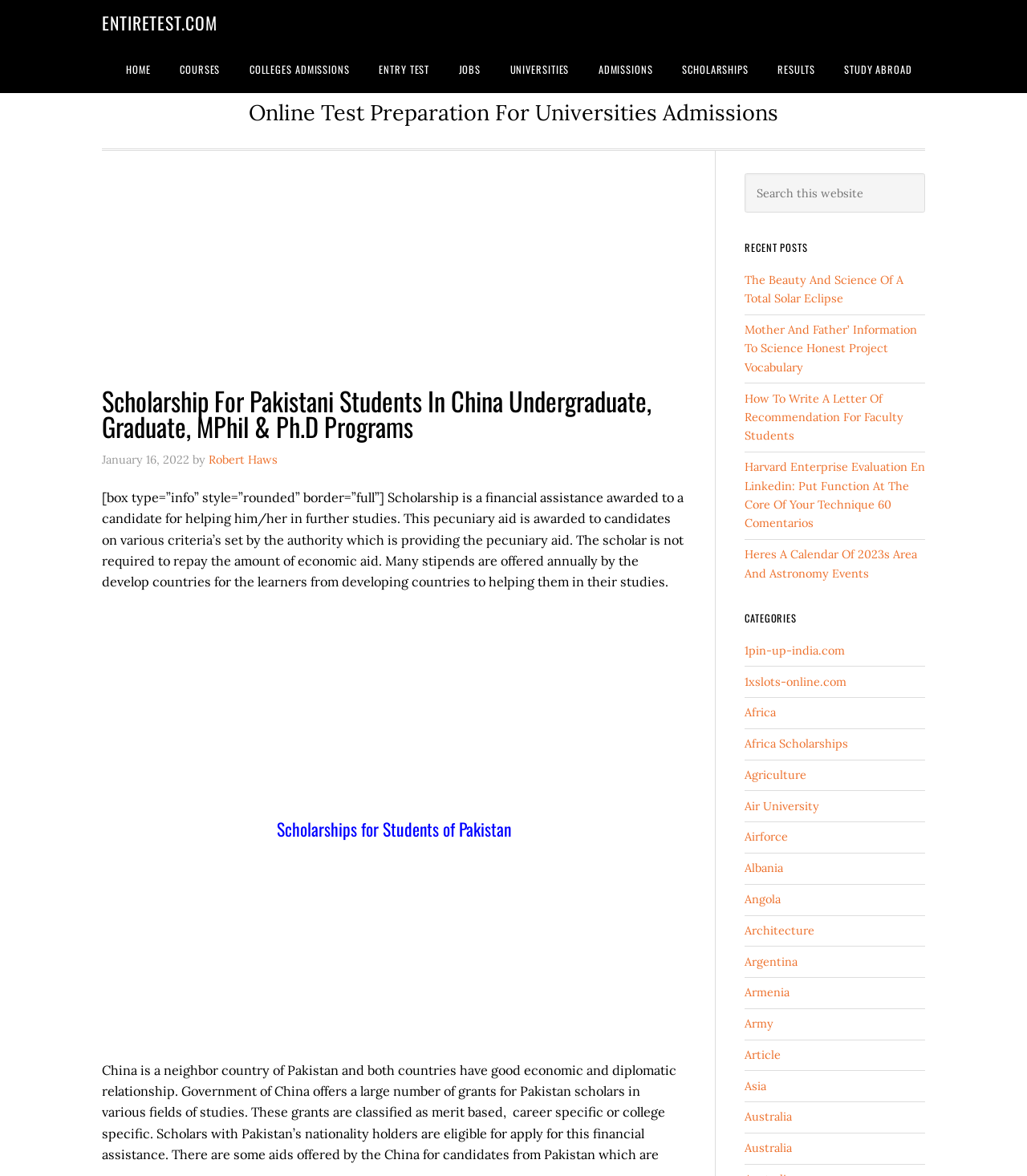Determine the bounding box coordinates of the UI element that matches the following description: "https://www.imdb.com/title/tt4061080/". The coordinates should be four float numbers between 0 and 1 in the format [left, top, right, bottom].

None